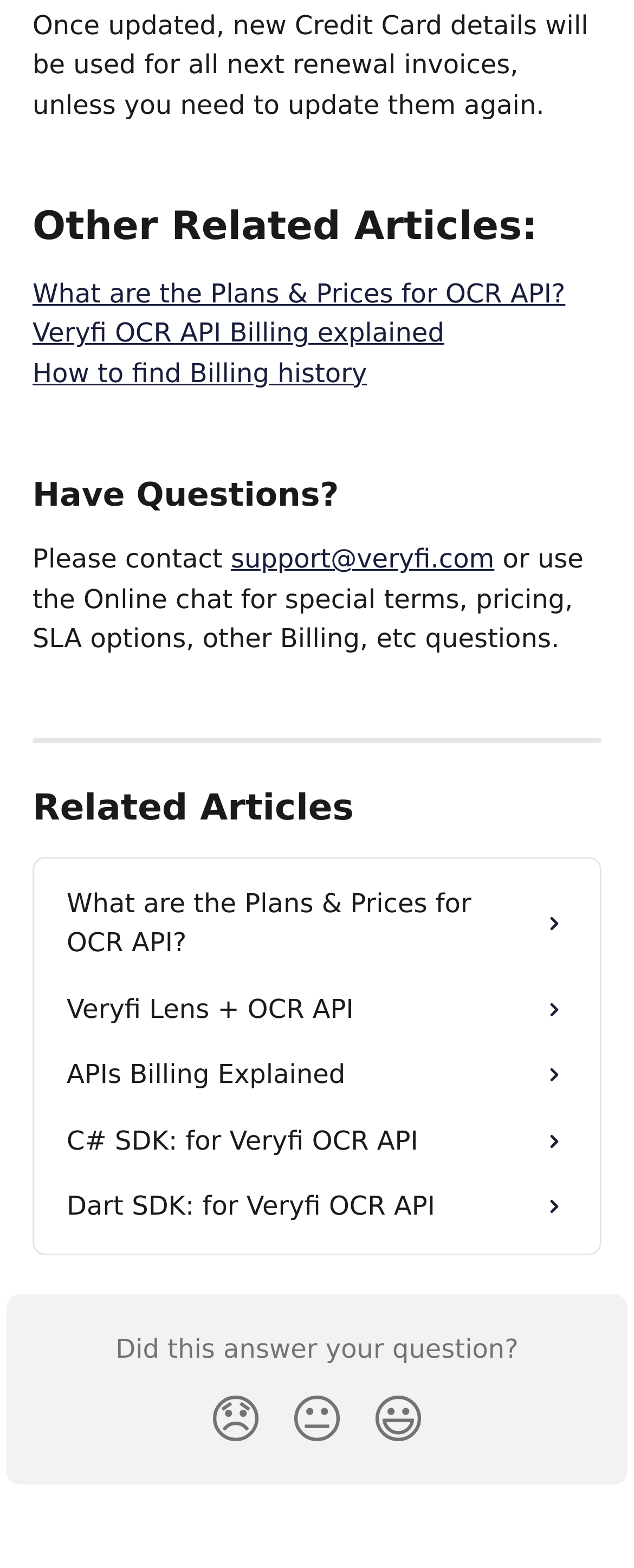What is the purpose of the reaction buttons?
Please use the image to provide a one-word or short phrase answer.

To provide feedback